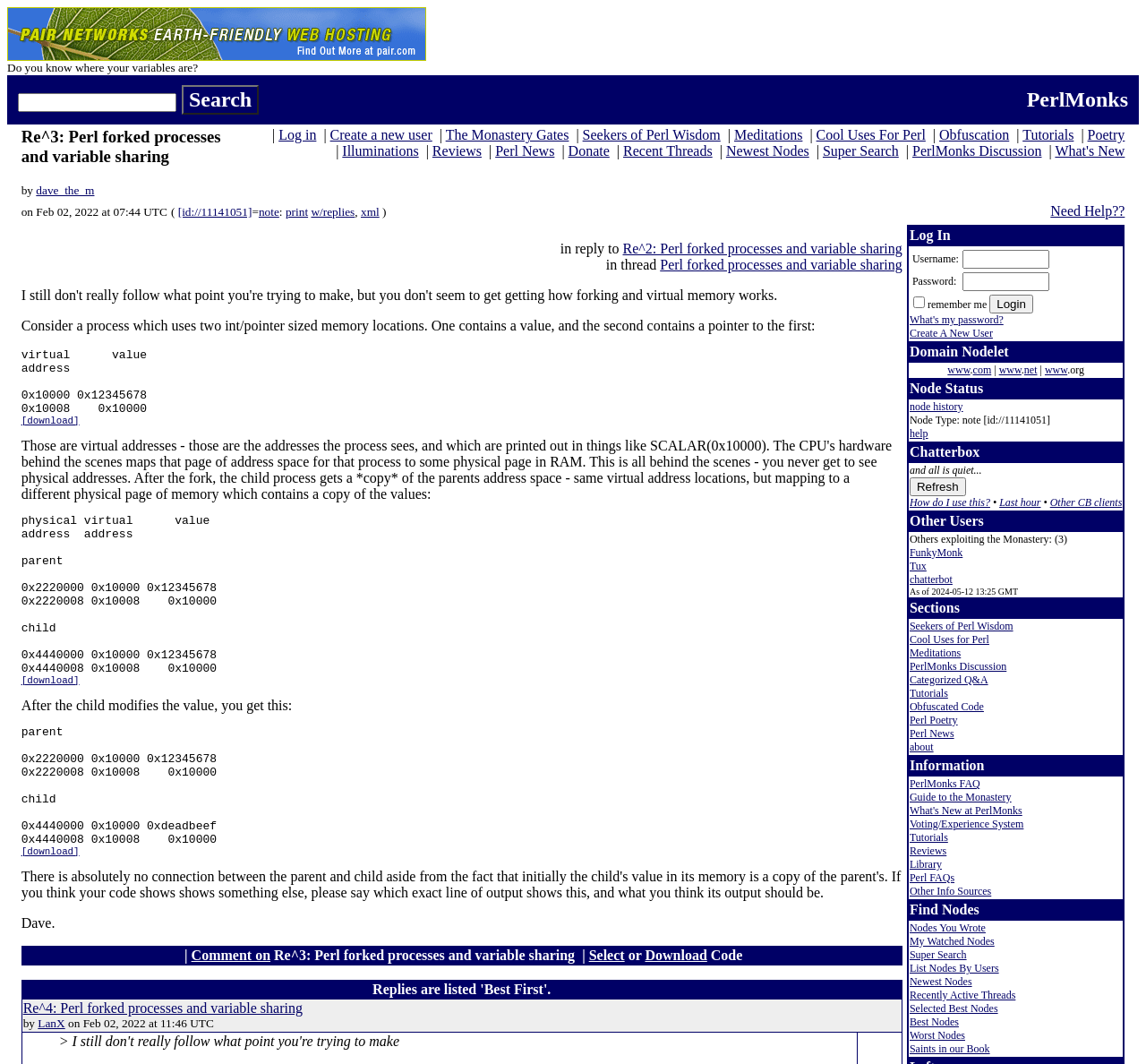Identify the bounding box coordinates of the clickable section necessary to follow the following instruction: "Search for something". The coordinates should be presented as four float numbers from 0 to 1, i.e., [left, top, right, bottom].

[0.016, 0.088, 0.154, 0.105]